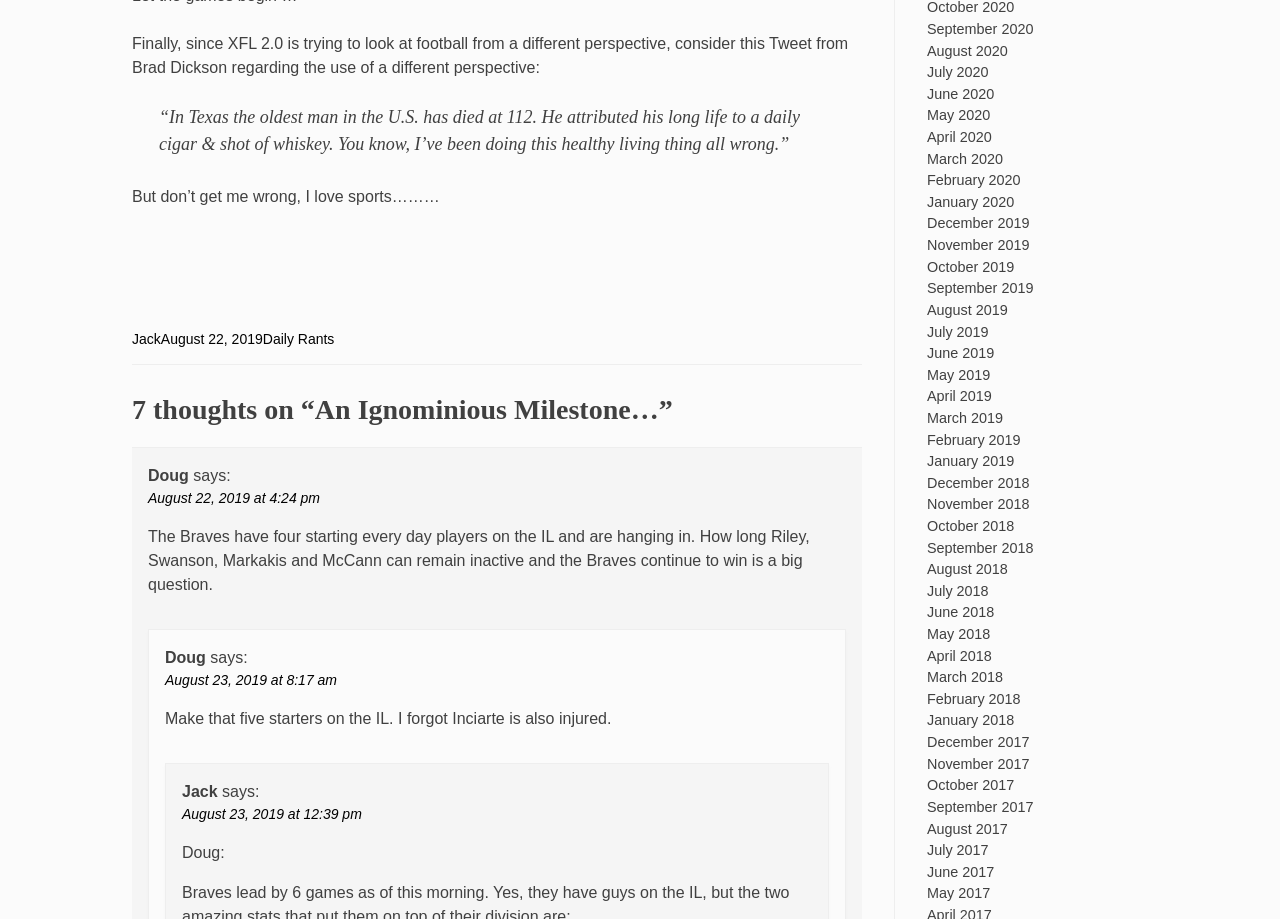Find the bounding box coordinates for the element that must be clicked to complete the instruction: "Click on the 'August 23, 2019 at 4:24 pm' link". The coordinates should be four float numbers between 0 and 1, indicated as [left, top, right, bottom].

[0.116, 0.533, 0.25, 0.551]